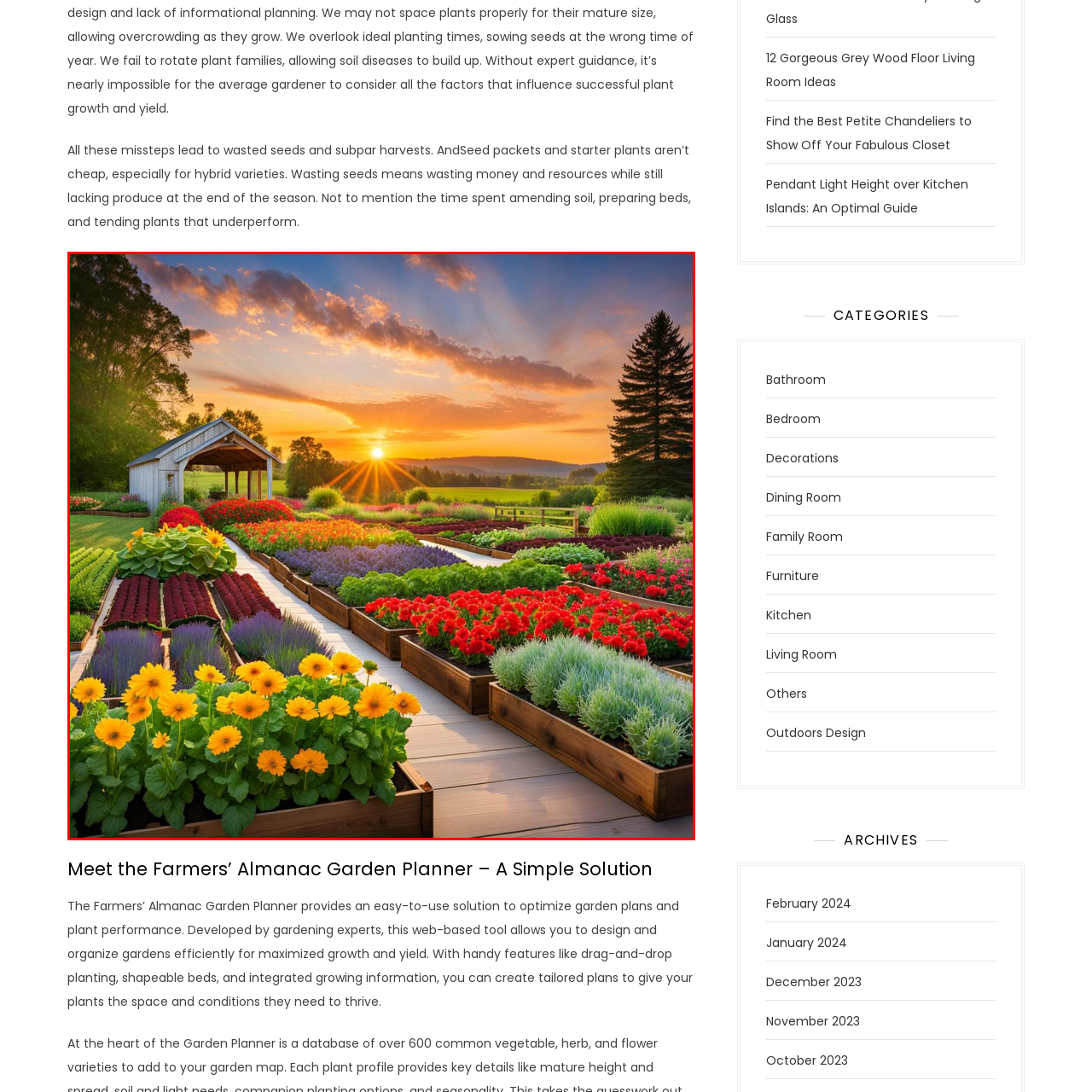Detail the visual elements present in the red-framed section of the image.

The image showcases a picturesque garden in full bloom, with vibrant flower beds arranged meticulously in a series of wooden planters. A beautiful sunset casts a warm, golden glow across the landscape, enhancing the rich colors of the blossoms. In the foreground, cheerful yellow flowers stand out against the lush greens and reds, flanked by rows of lavender and other colorful plants. In the background, a rustic structure offers a charming focal point, surrounded by a vast expanse of greenery and rolling hills. This scene encapsulates the essence of a well-planned garden, emphasizing the beauty of nature and the tranquility of outdoor spaces, perfect for both gardening enthusiasts and casual observers alike. It highlights the importance of thoughtful garden design and plant selection, as detailed in the accompanying content about the Farmers’ Almanac Garden Planner.